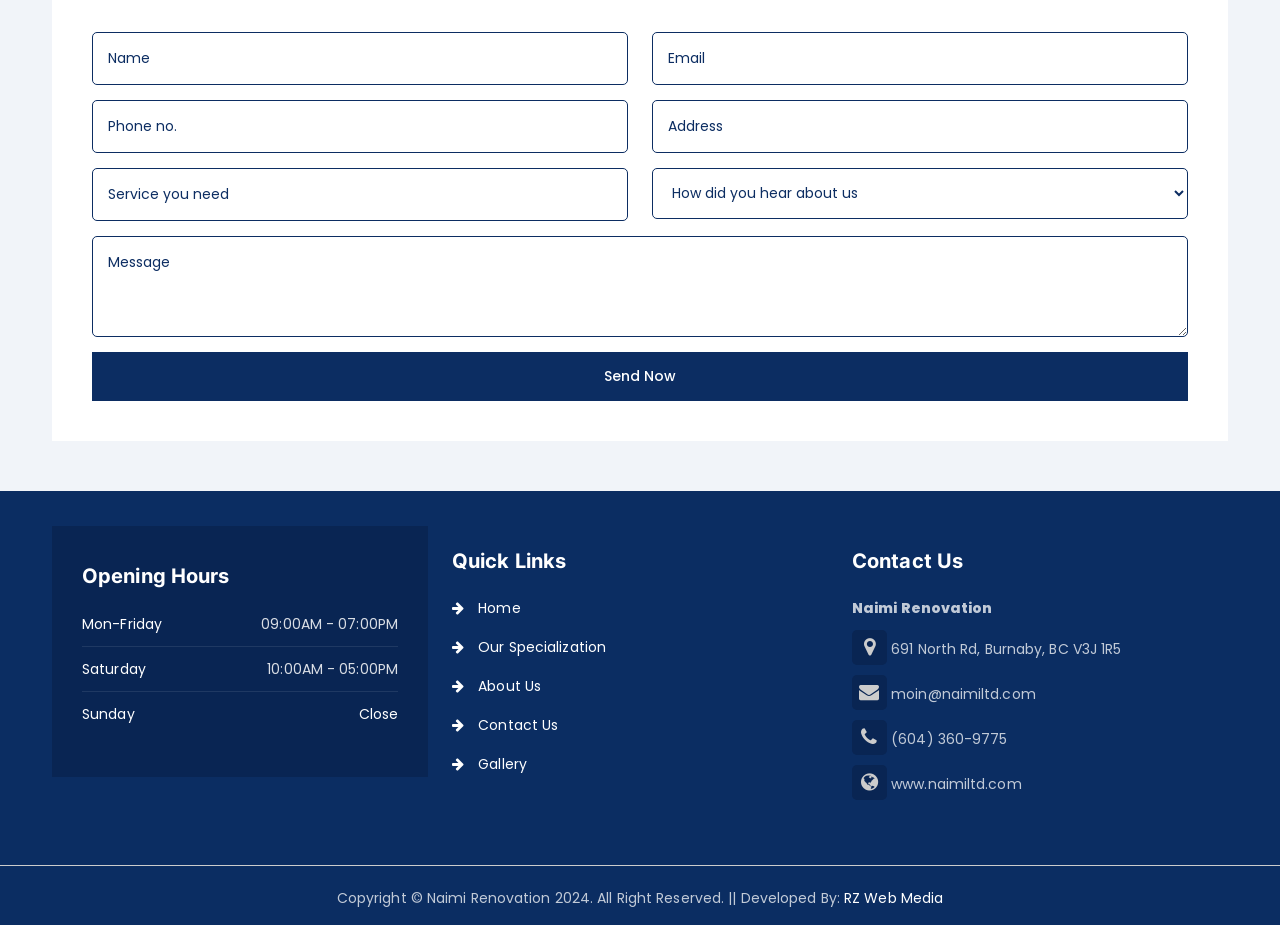Select the bounding box coordinates of the element I need to click to carry out the following instruction: "Fill in the name field".

[0.072, 0.035, 0.491, 0.092]